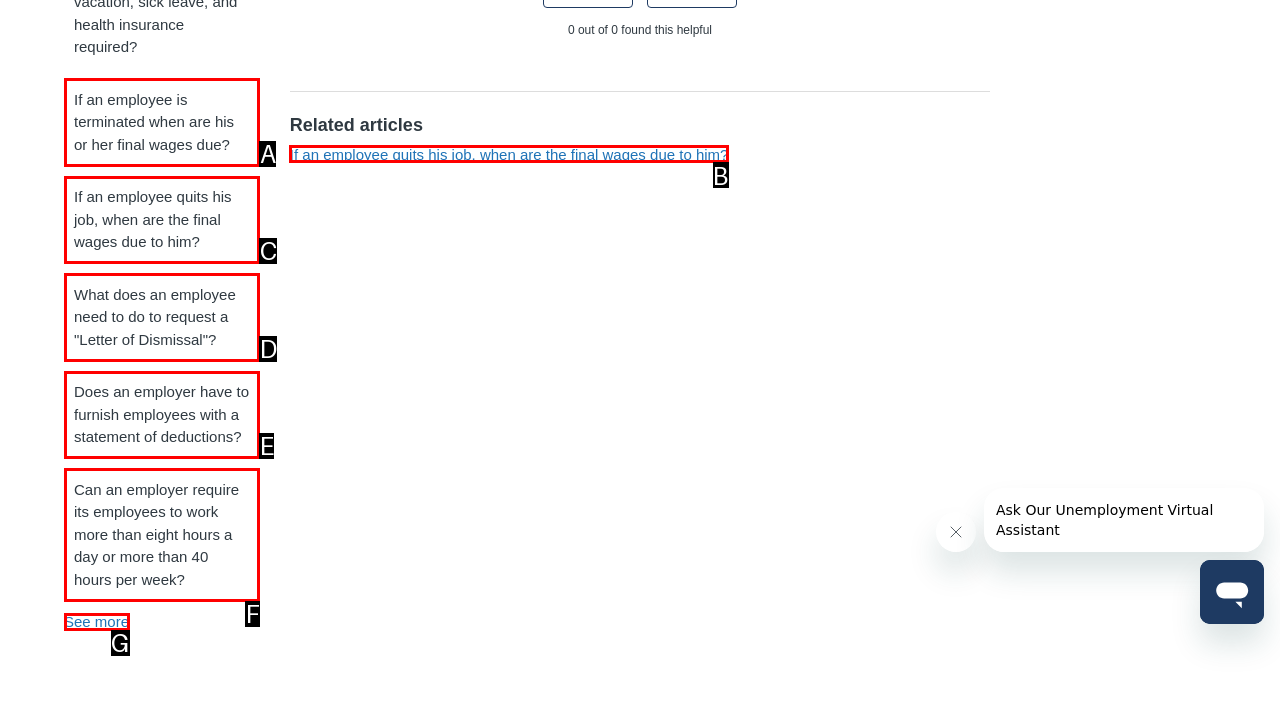Given the description: form
Identify the letter of the matching UI element from the options.

None